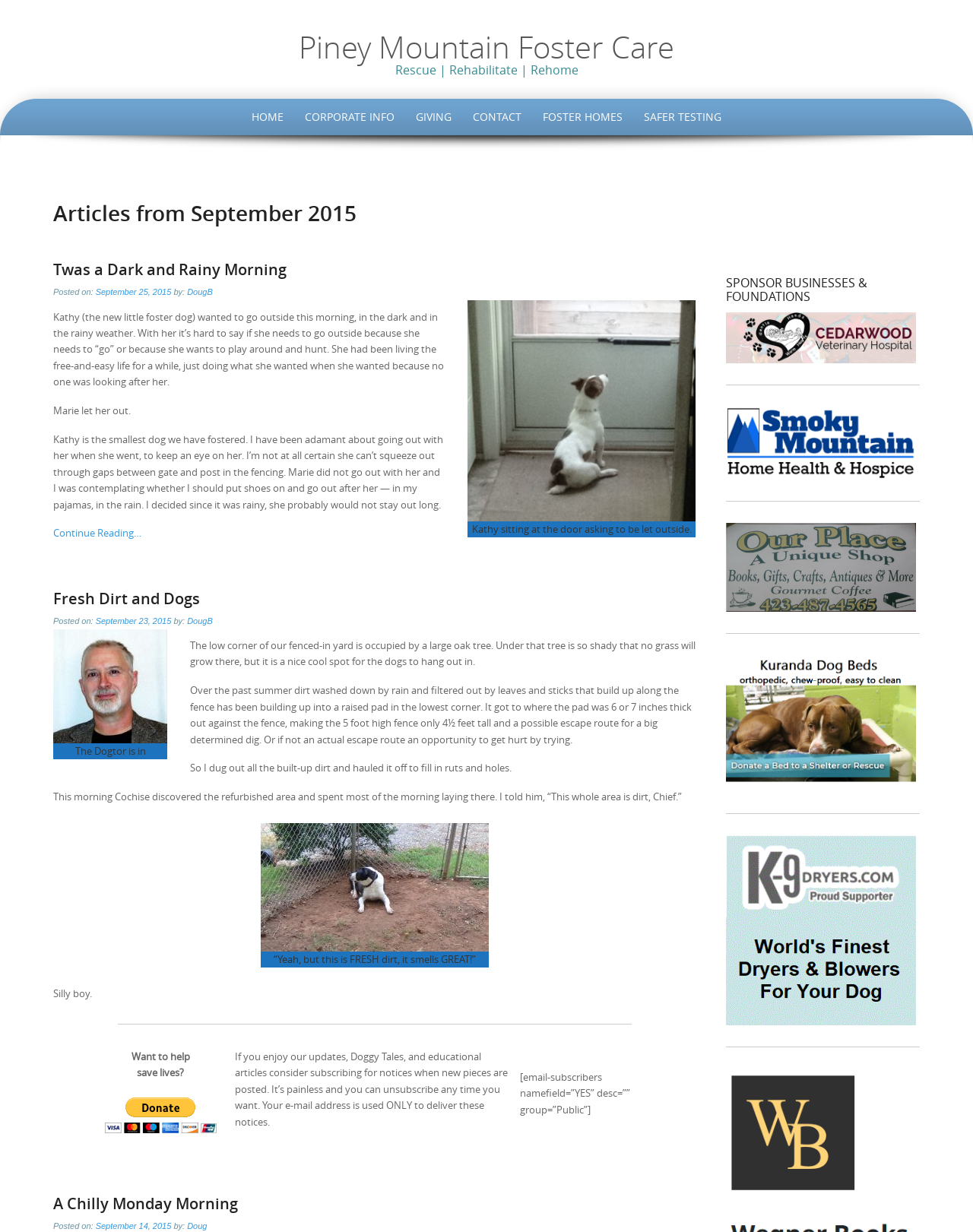Specify the bounding box coordinates for the region that must be clicked to perform the given instruction: "View the image 'Wants out on a rainy day'".

[0.48, 0.244, 0.715, 0.436]